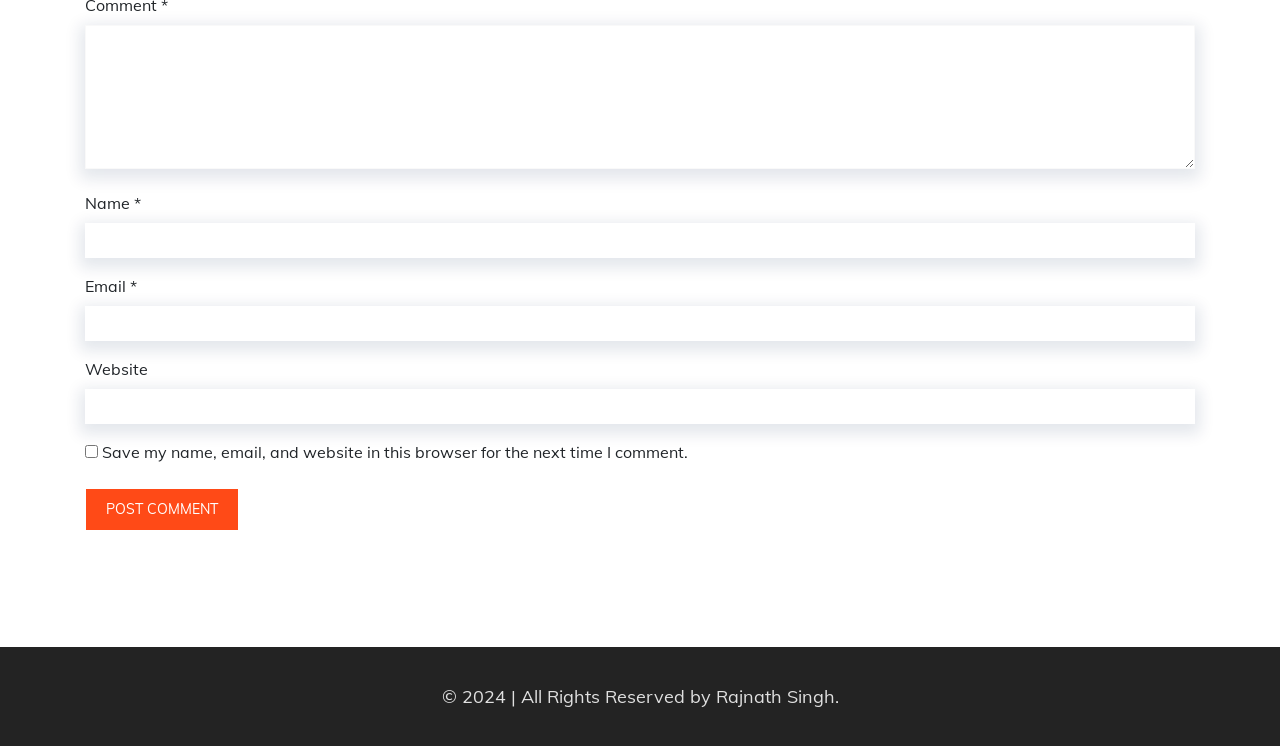Determine the bounding box coordinates of the UI element described by: "parent_node: Email * aria-describedby="email-notes" name="email"".

[0.066, 0.41, 0.934, 0.457]